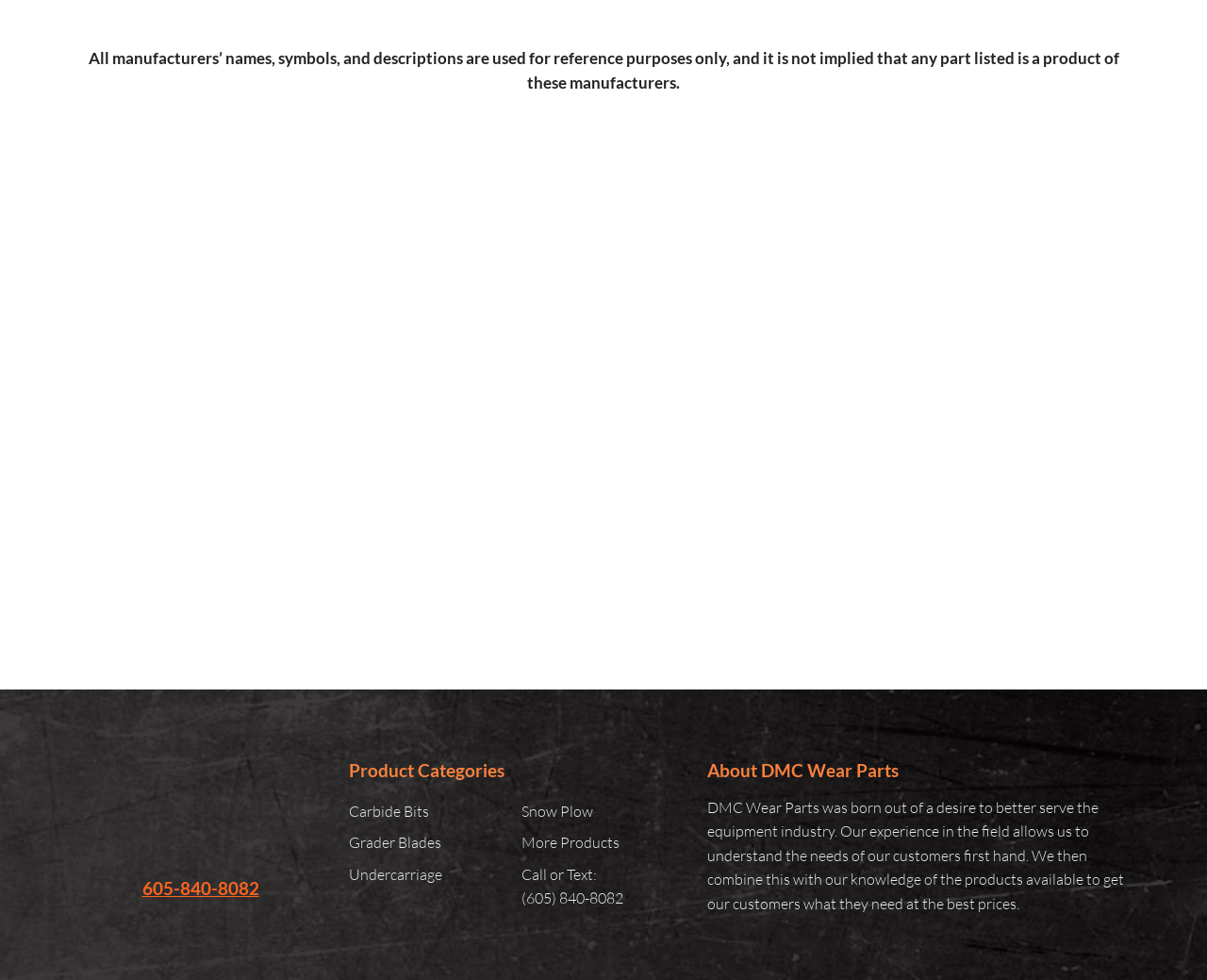With reference to the screenshot, provide a detailed response to the question below:
What types of products are offered?

The webpage has a section titled 'Product Categories' which lists various product categories, including Carbide Bits, Grader Blades, Undercarriage, Snow Plow, and More Products.